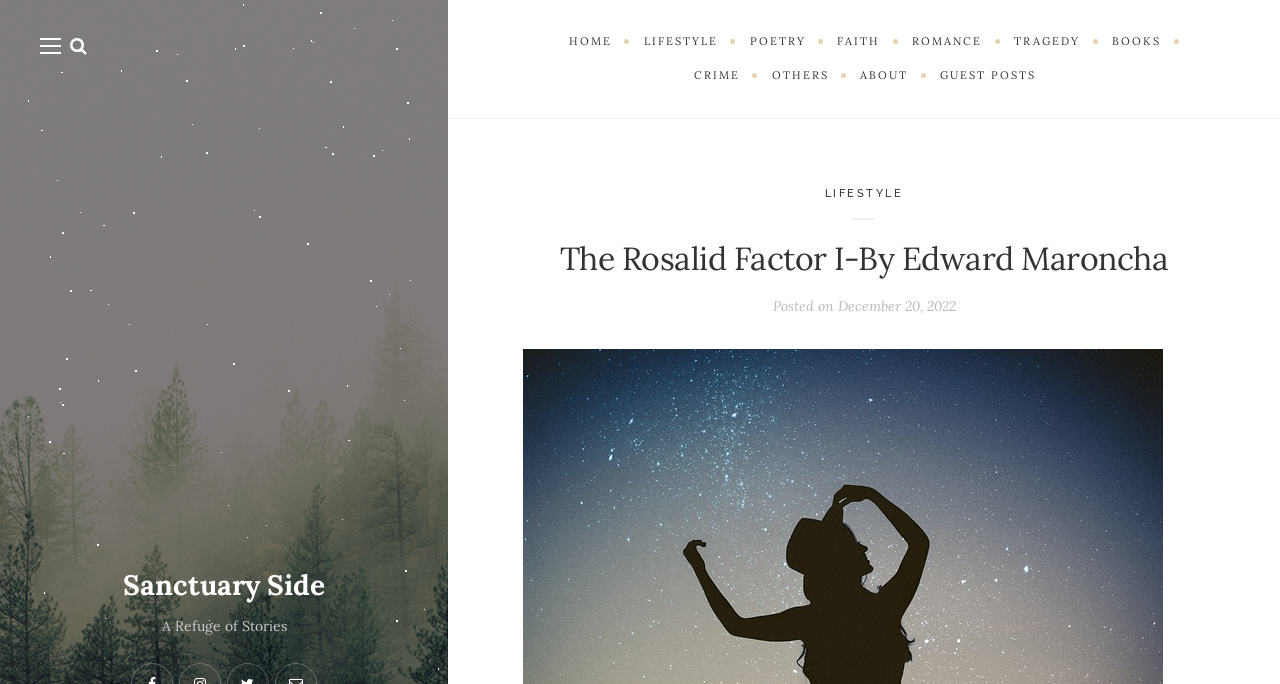Identify the bounding box coordinates of the specific part of the webpage to click to complete this instruction: "read about LIFESTYLE".

[0.49, 0.037, 0.572, 0.086]